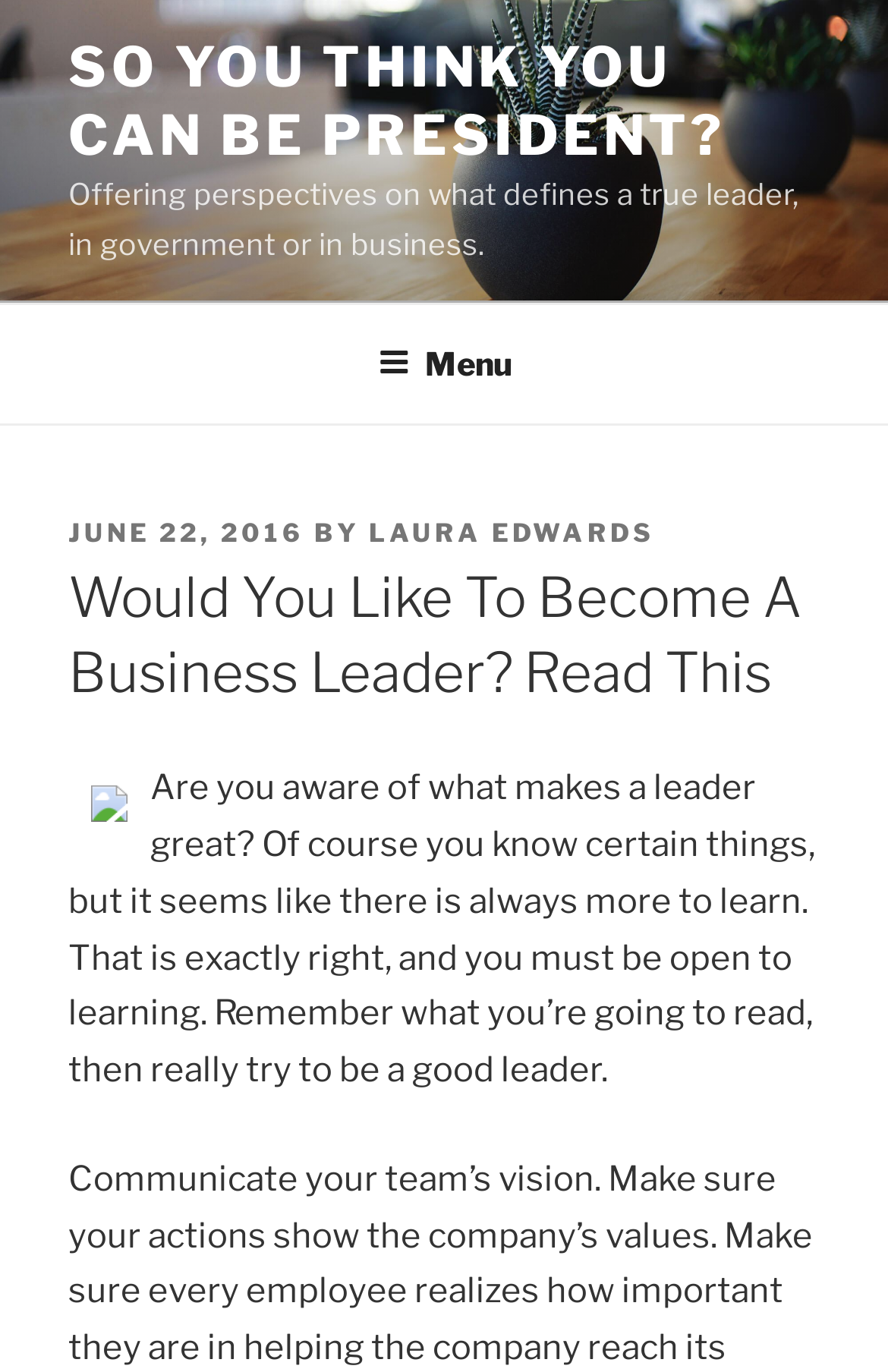Please provide a short answer using a single word or phrase for the question:
What is the main idea of the article?

Learning to be a good leader